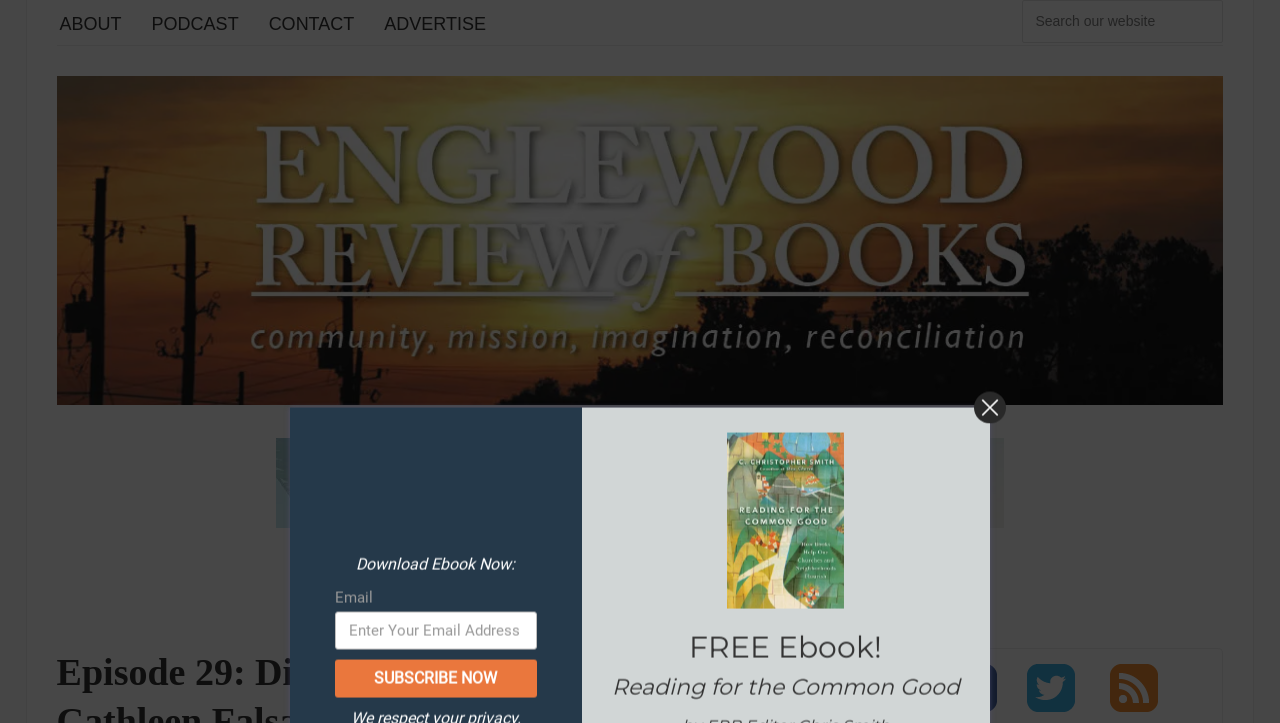How many social media links are present?
Please provide a detailed answer to the question.

There are three social media links present on the webpage, which are facebook, twitter, and RSS. These links are identified by their corresponding image elements and their bounding box coordinates.